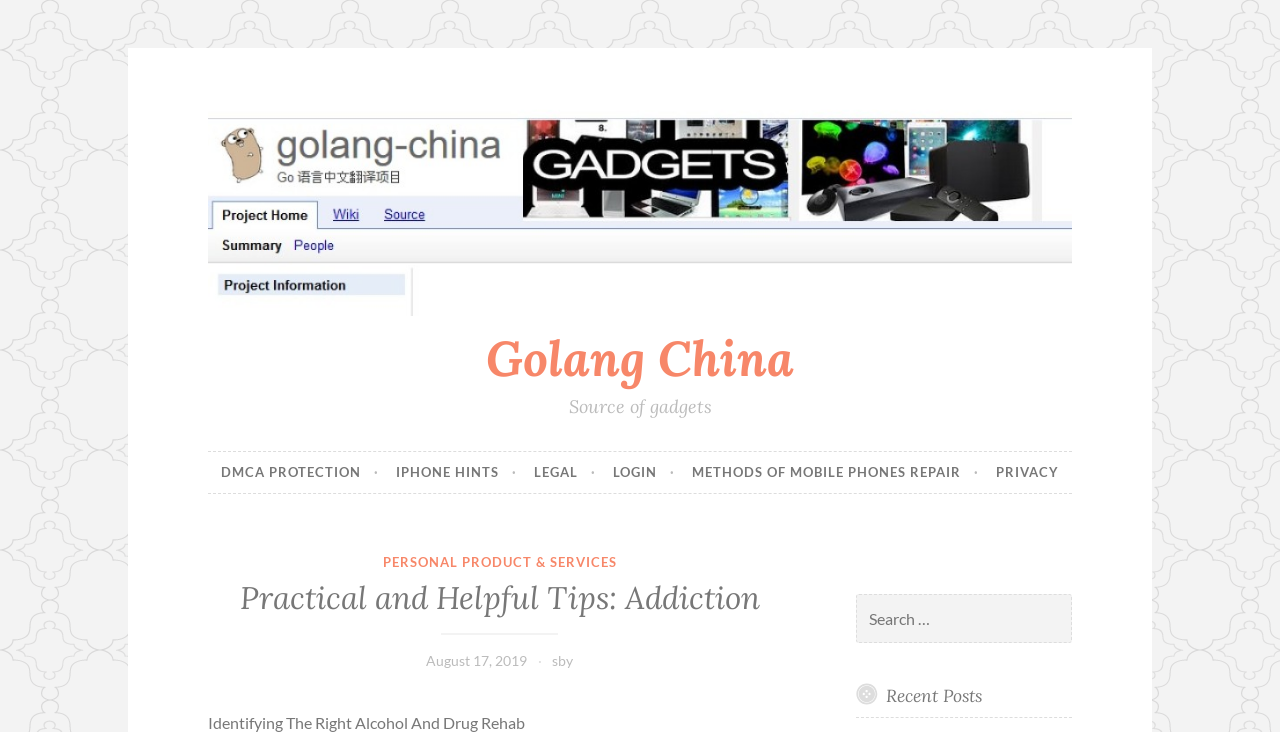Can you find the bounding box coordinates for the element to click on to achieve the instruction: "go to Golang China"?

[0.38, 0.446, 0.62, 0.531]